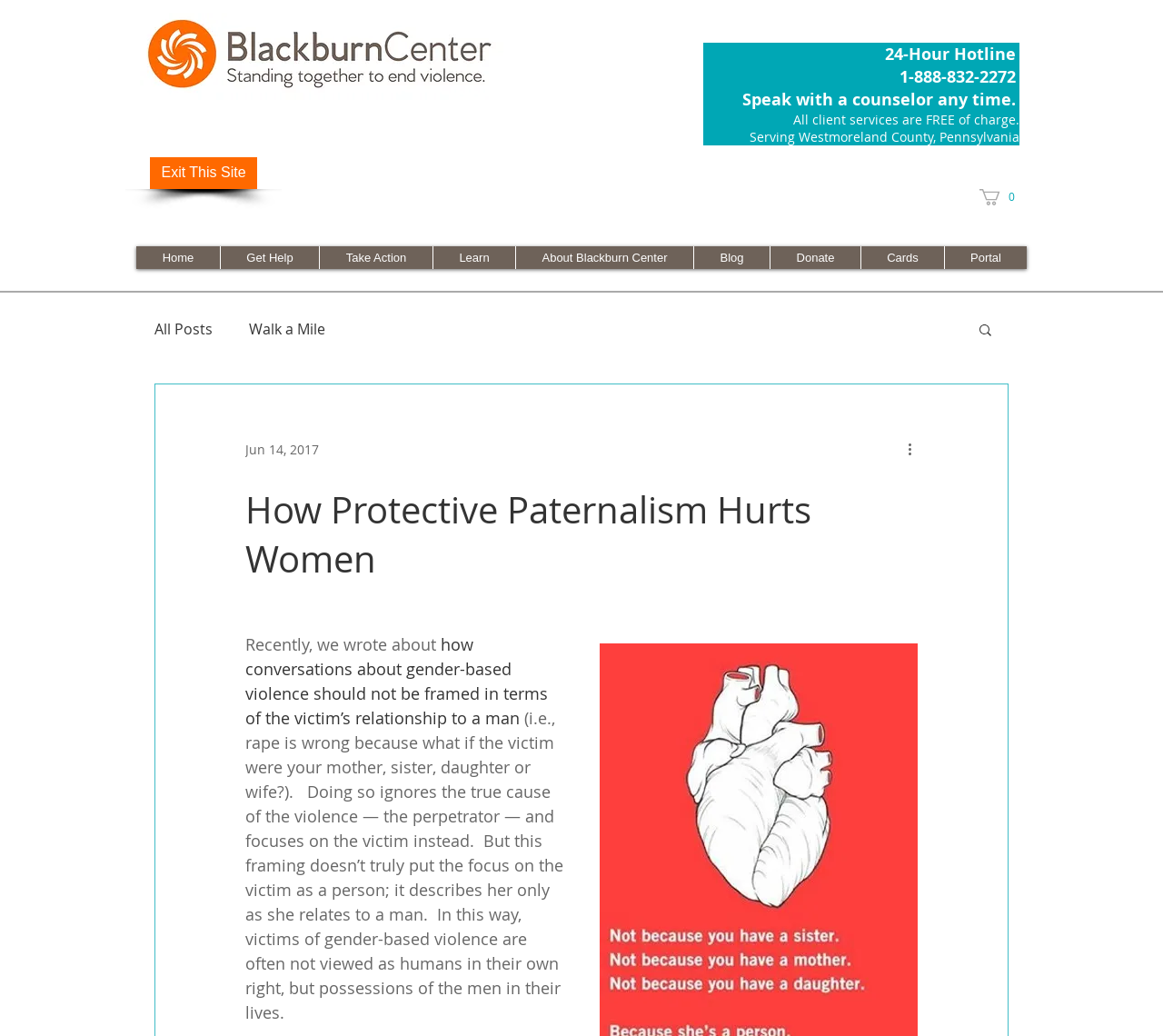Please identify the bounding box coordinates of where to click in order to follow the instruction: "Click the 'Exit This Site' button".

[0.129, 0.152, 0.221, 0.182]